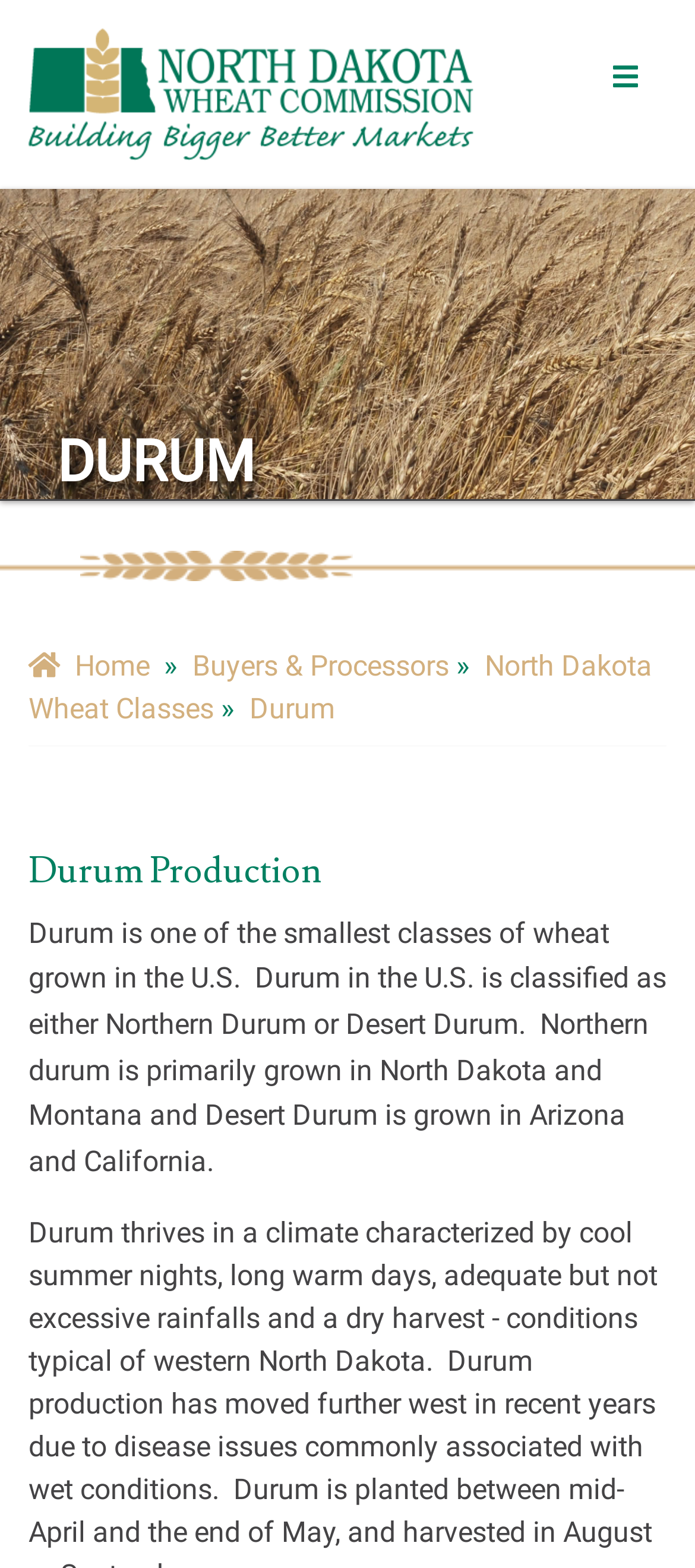Summarize the webpage with intricate details.

The webpage is about the North Dakota Wheat Commission, specifically focusing on Durum wheat. At the top right corner, there is a link to open the navigation menu, and next to it, a link to close the navigation menu. On the top left, there is a link to the ND Wheat Commission homepage, accompanied by an image of the commission's logo.

Below the top navigation, there is a large heading "DURUM" in the top third of the page. To the right of the heading, there is an image. Underneath the heading, there are several links and menu items, including "Home", "Buyers & Processors", "North Dakota Wheat Classes", and "Durum". These links and menu items are arranged horizontally, with "Home" on the left and "Durum" on the right.

Further down the page, there is a heading "Durum Production" followed by a block of text that describes Durum wheat production in the U.S. The text explains that Durum is a small class of wheat, classified into Northern Durum and Desert Durum, and provides information on where each type is primarily grown.